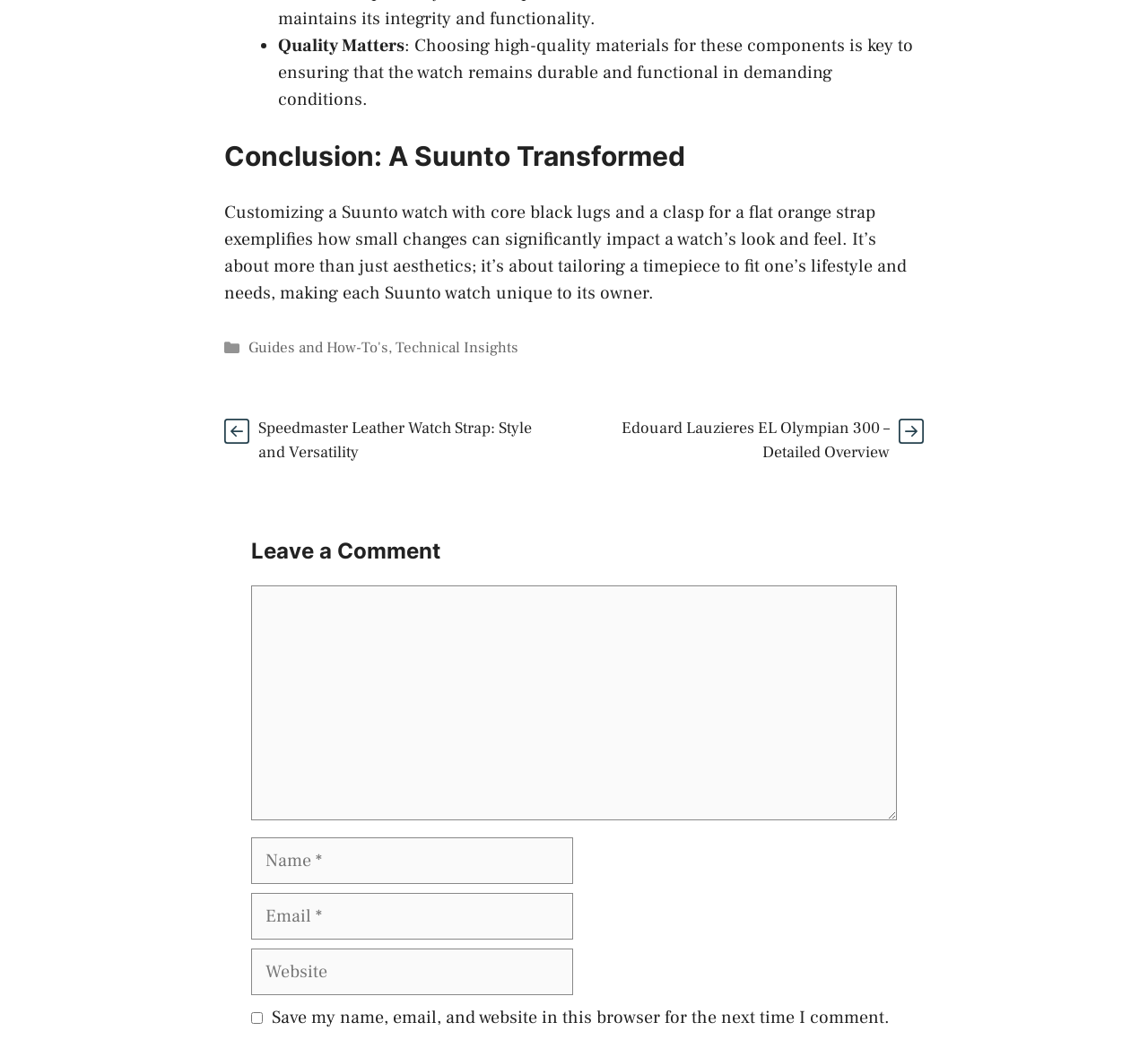Please identify the bounding box coordinates for the region that you need to click to follow this instruction: "Click on the 'Technical Insights' link".

[0.345, 0.32, 0.452, 0.339]